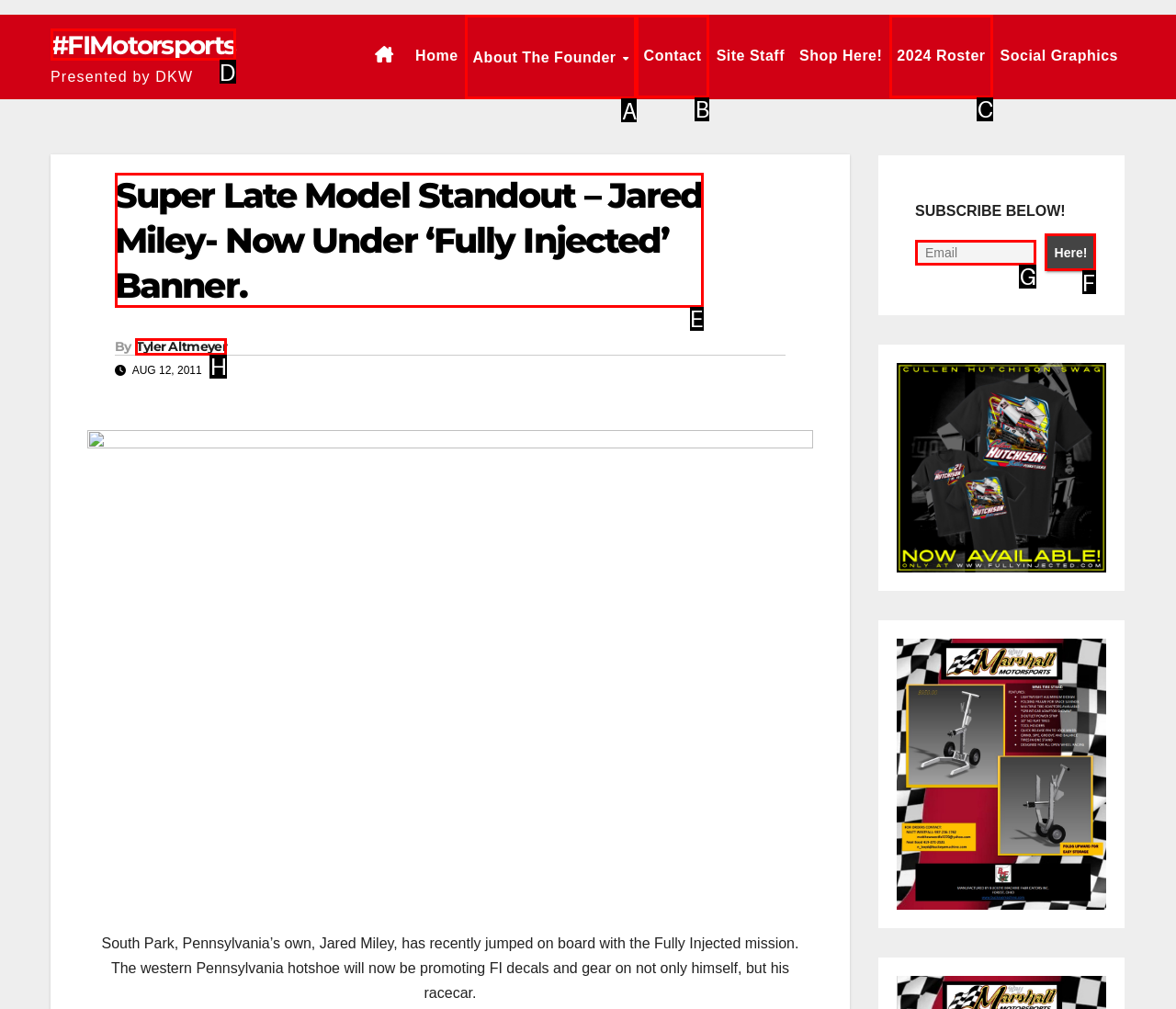Determine the HTML element to click for the instruction: Click on the '#FIMotorsports' link.
Answer with the letter corresponding to the correct choice from the provided options.

D